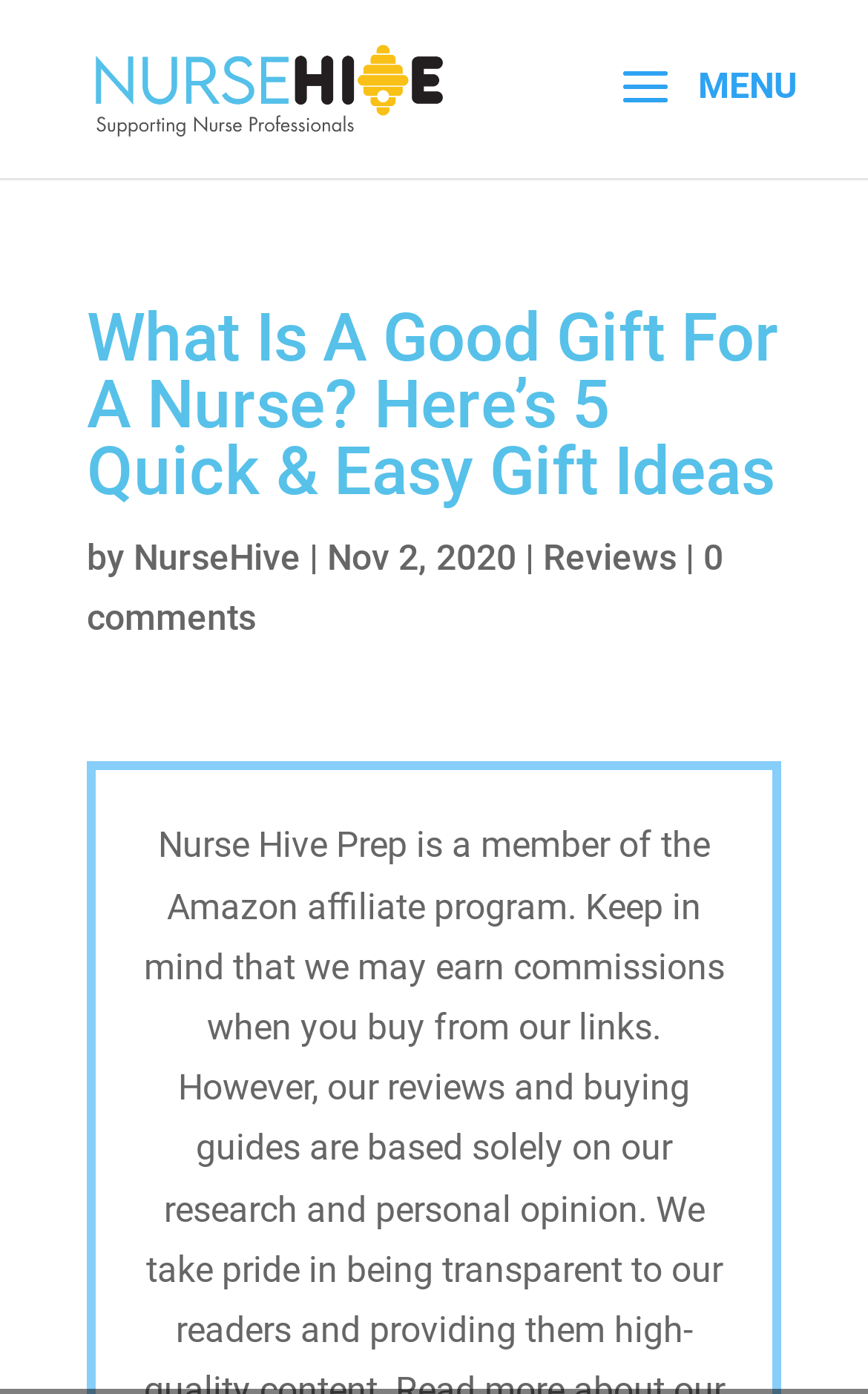Using the webpage screenshot and the element description 0 comments, determine the bounding box coordinates. Specify the coordinates in the format (top-left x, top-left y, bottom-right x, bottom-right y) with values ranging from 0 to 1.

[0.1, 0.385, 0.833, 0.459]